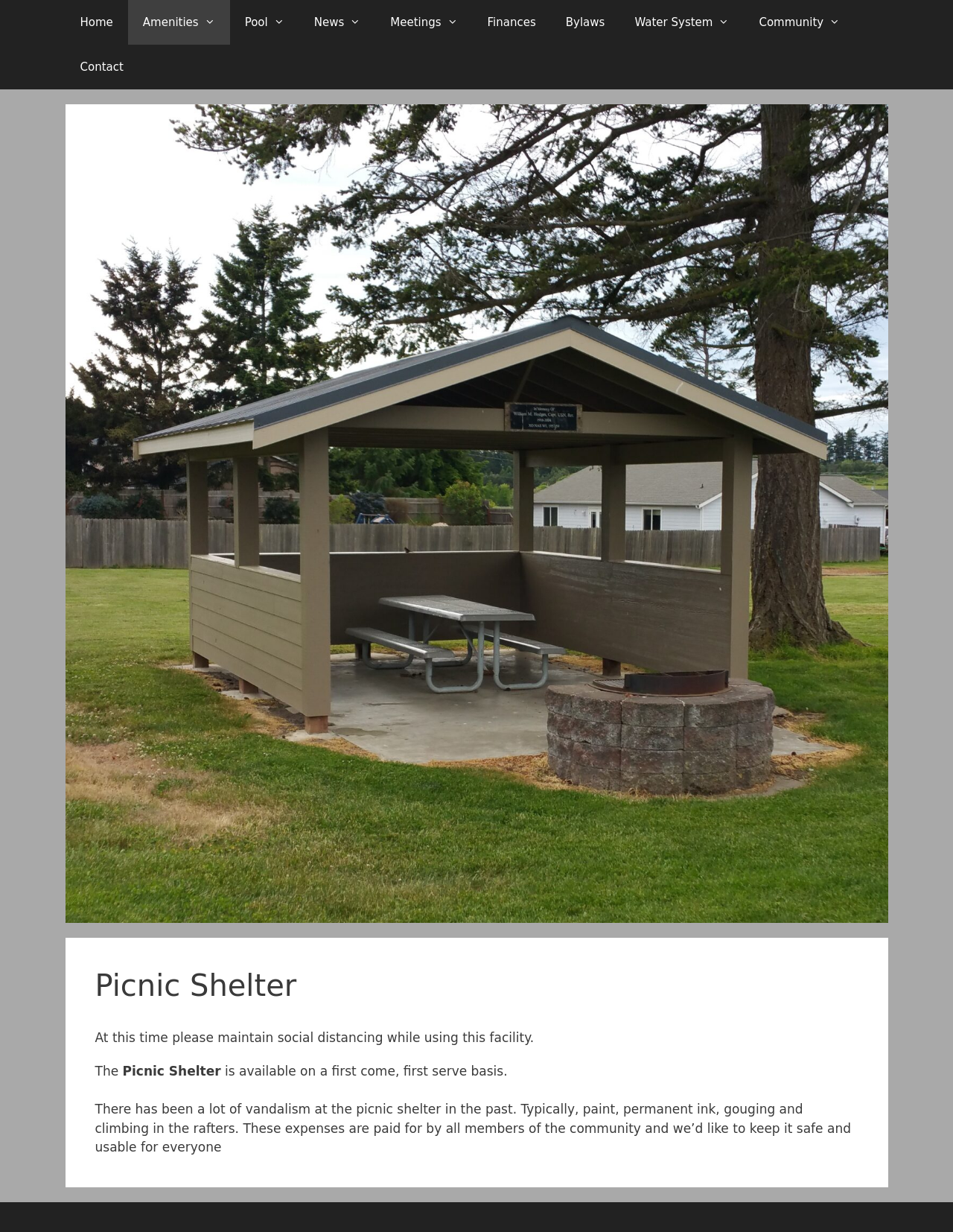Please provide a detailed answer to the question below by examining the image:
What is the purpose of the navigation links?

The navigation links such as 'Home', 'Amenities', 'Pool', etc. are present at the top of the page, and they are likely to be used to navigate to different pages or sections of the website.